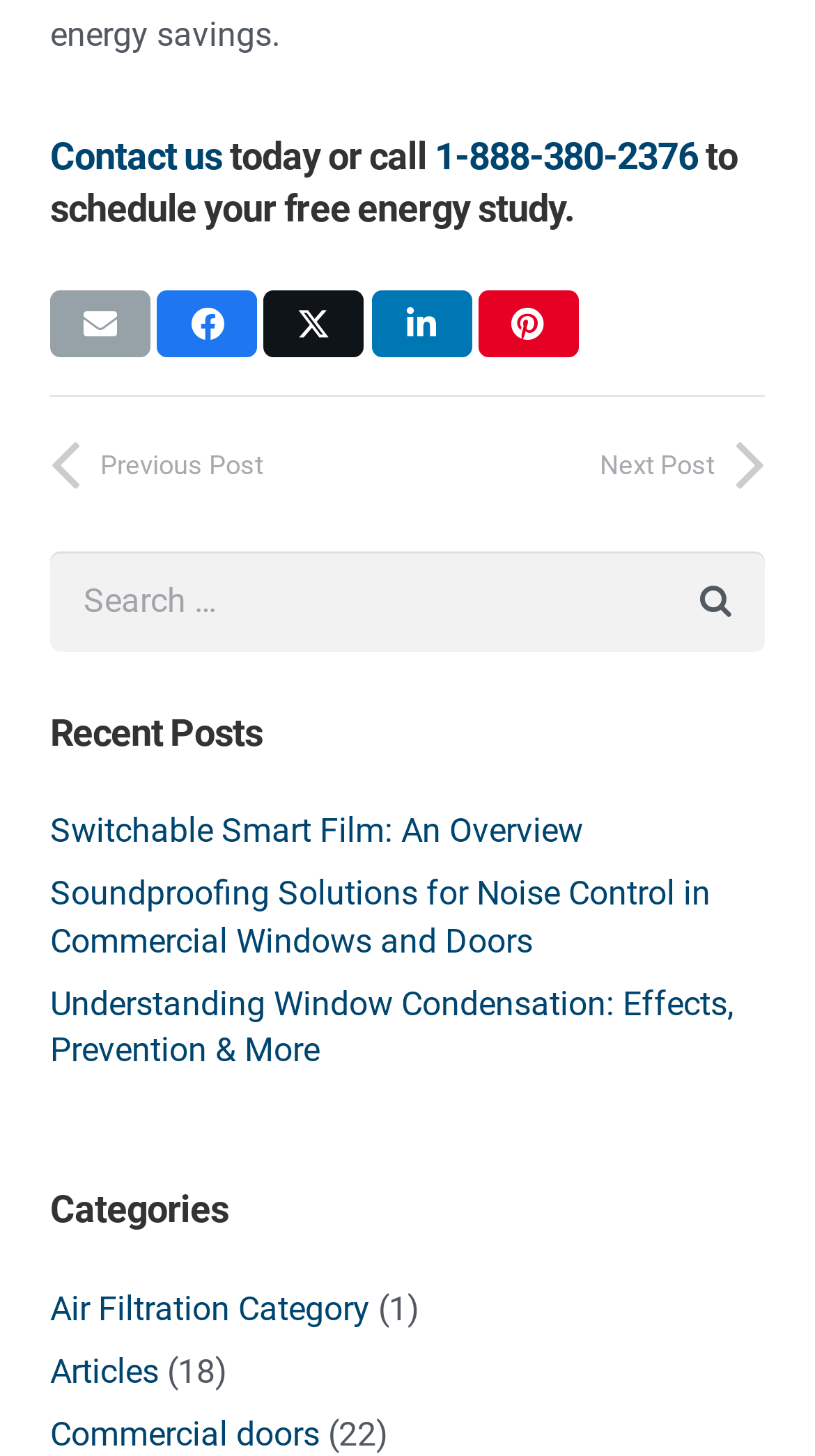What is the function of the 'Tweet this' button?
Based on the image, answer the question with as much detail as possible.

The 'Tweet this' button is located next to the 'Share this' and 'Email this' links, and has a Twitter icon. It is likely used to share the current page or article on Twitter.